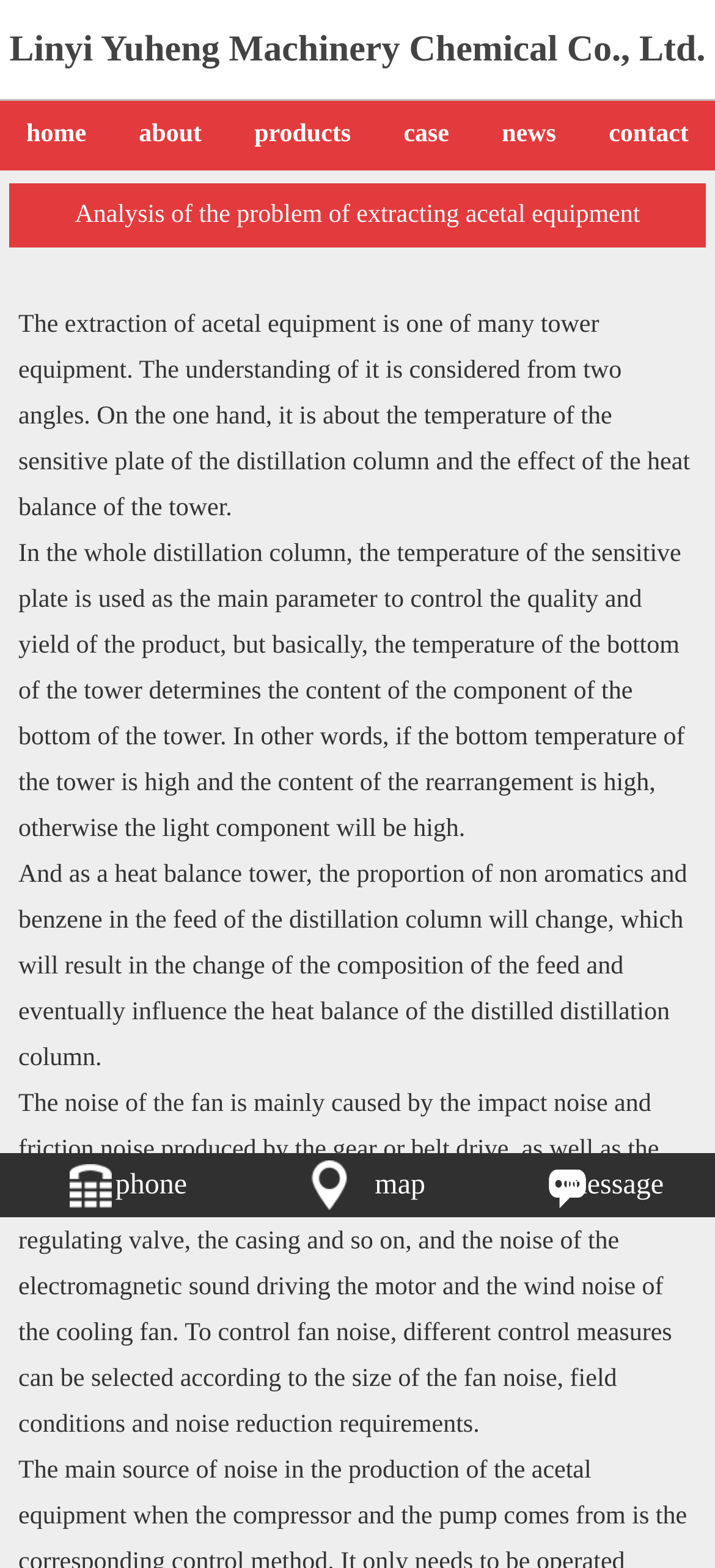What is the purpose of the temperature of the sensitive plate?
Your answer should be a single word or phrase derived from the screenshot.

Control quality and yield